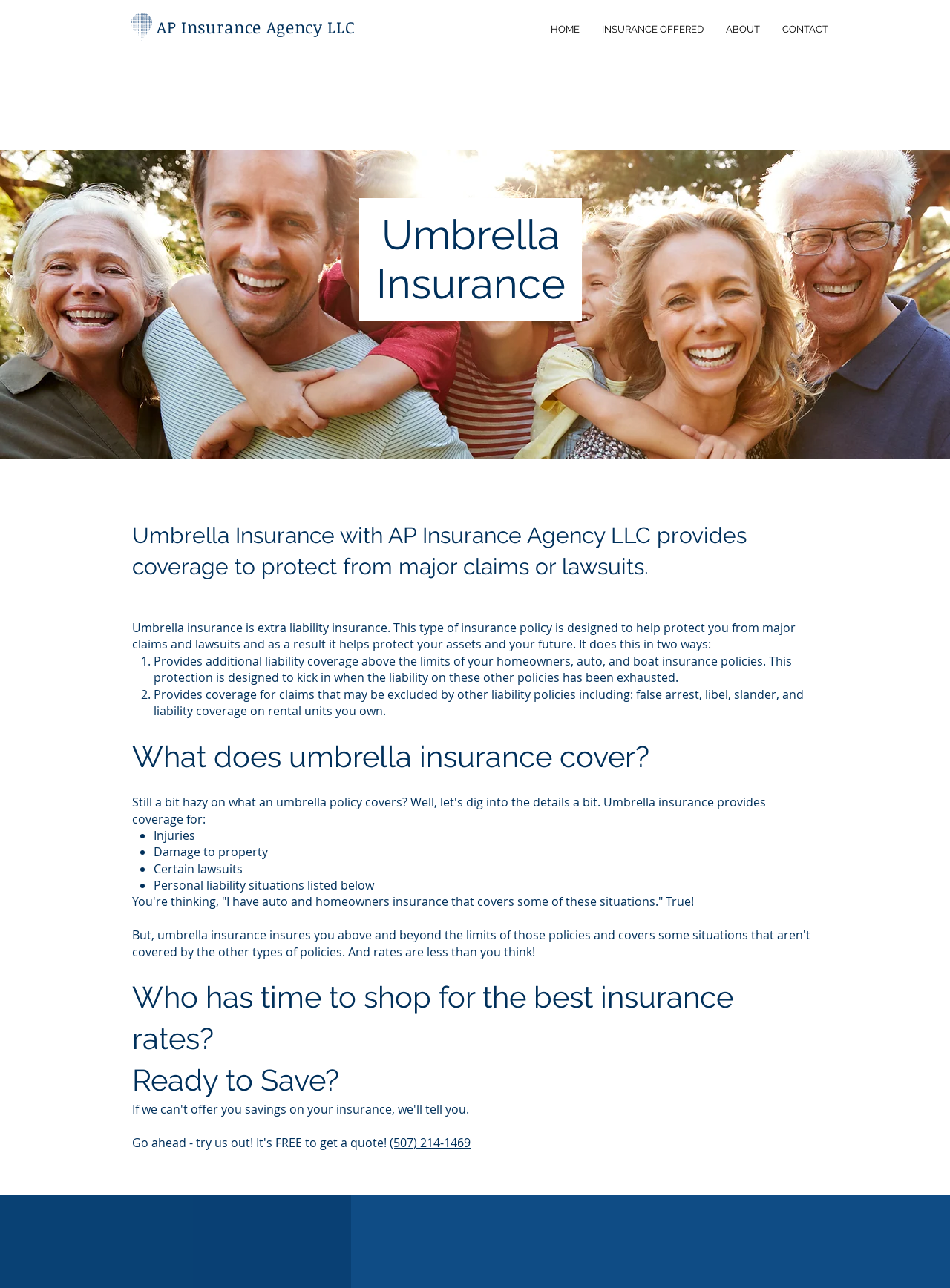Answer briefly with one word or phrase:
What are the two ways umbrella insurance helps protect?

Additional liability coverage and coverage for excluded claims